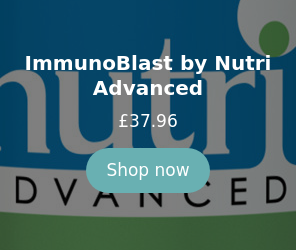How much does the product cost?
Look at the image and answer with only one word or phrase.

£37.96